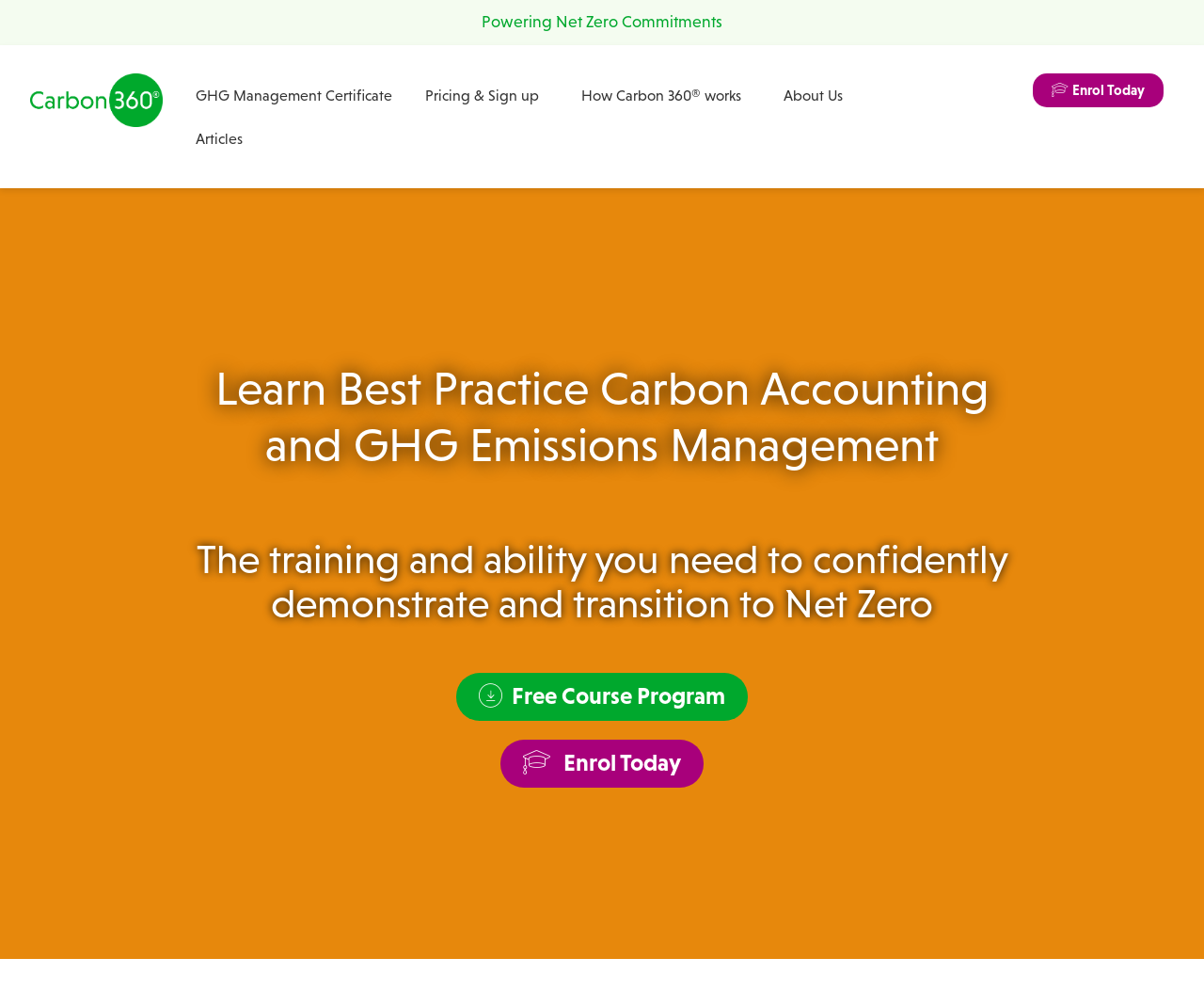Please identify the bounding box coordinates for the region that you need to click to follow this instruction: "Explore the free course program".

[0.379, 0.679, 0.621, 0.728]